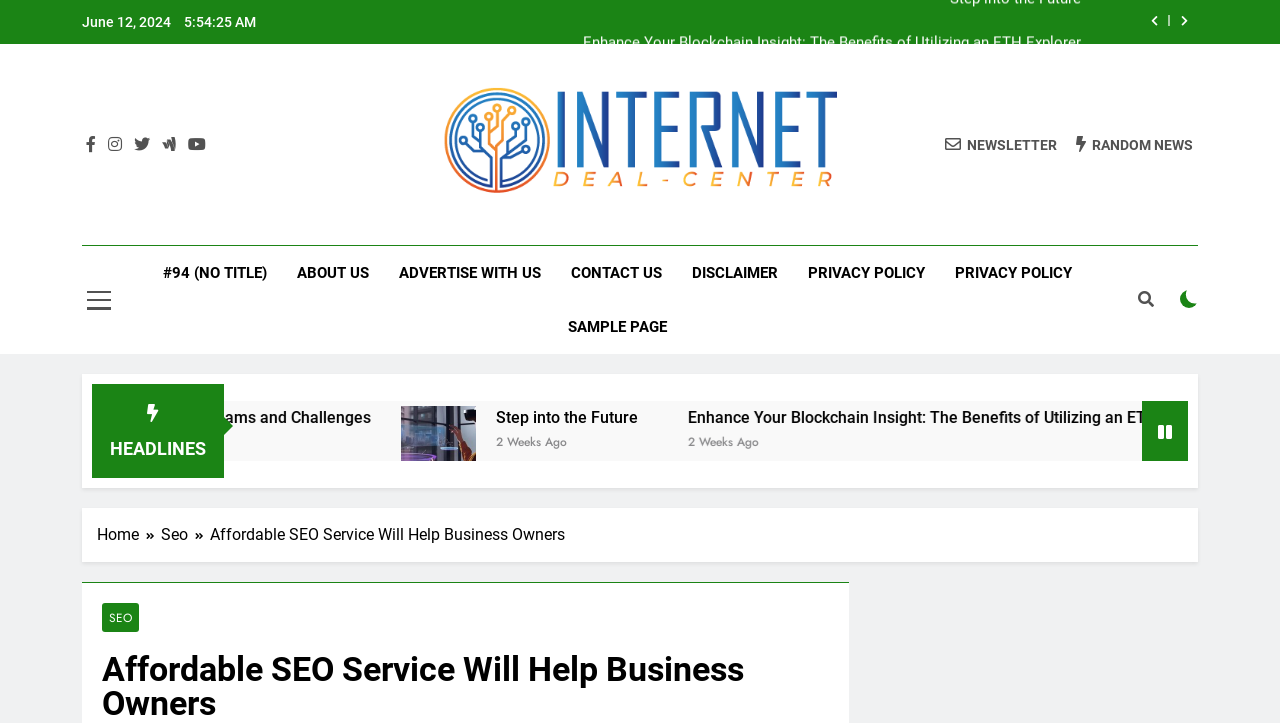What is the purpose of the checkbox at the bottom of the webpage?
Using the details from the image, give an elaborate explanation to answer the question.

The checkbox at the bottom of the webpage is not explicitly labeled, and its purpose is not clear. It may be related to newsletter subscriptions, terms of service, or other website features, but without further context, it's difficult to determine its exact function.